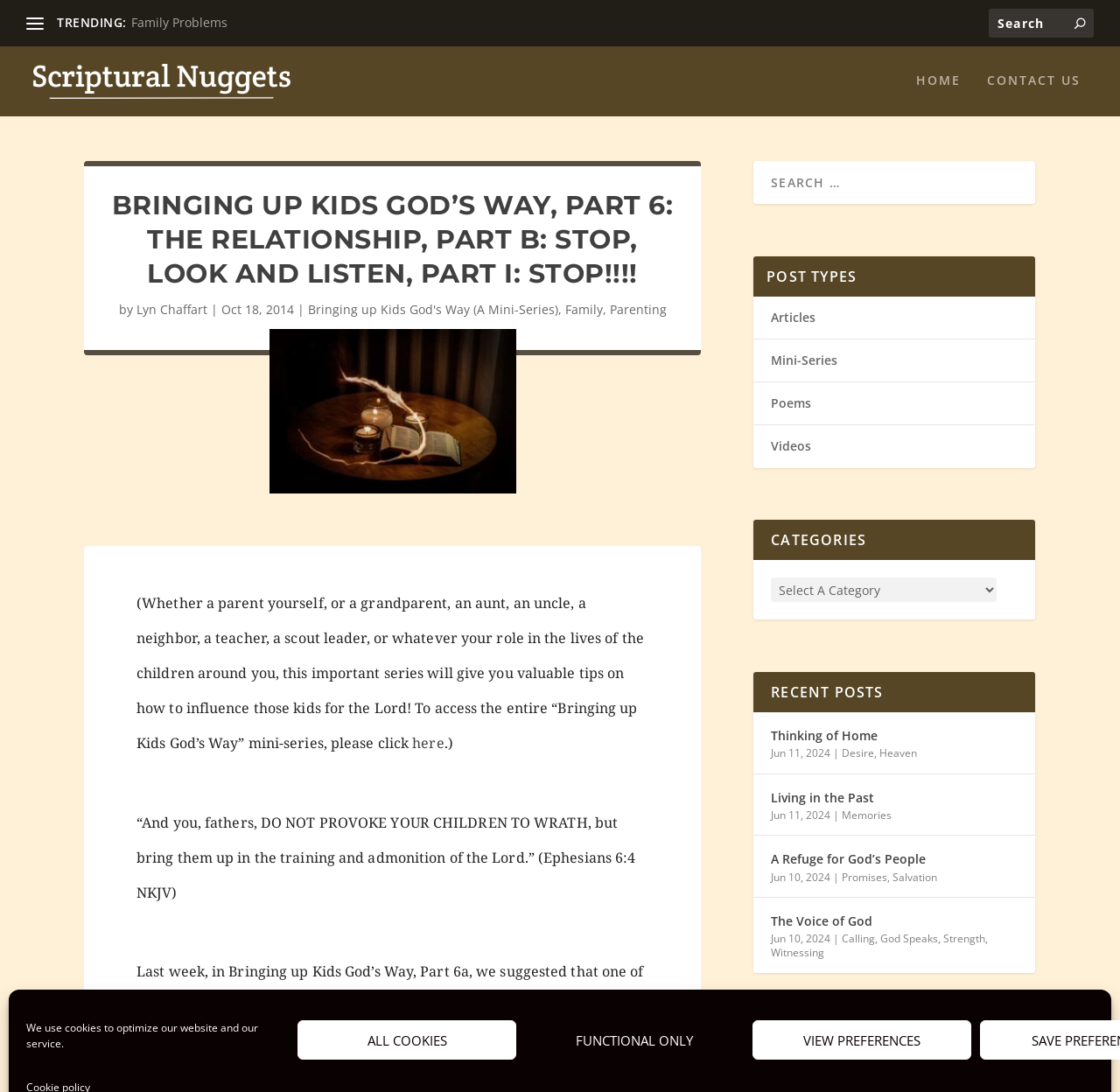Find and specify the bounding box coordinates that correspond to the clickable region for the instruction: "Click on the 'Scriptural Nuggets' link".

[0.023, 0.058, 0.266, 0.091]